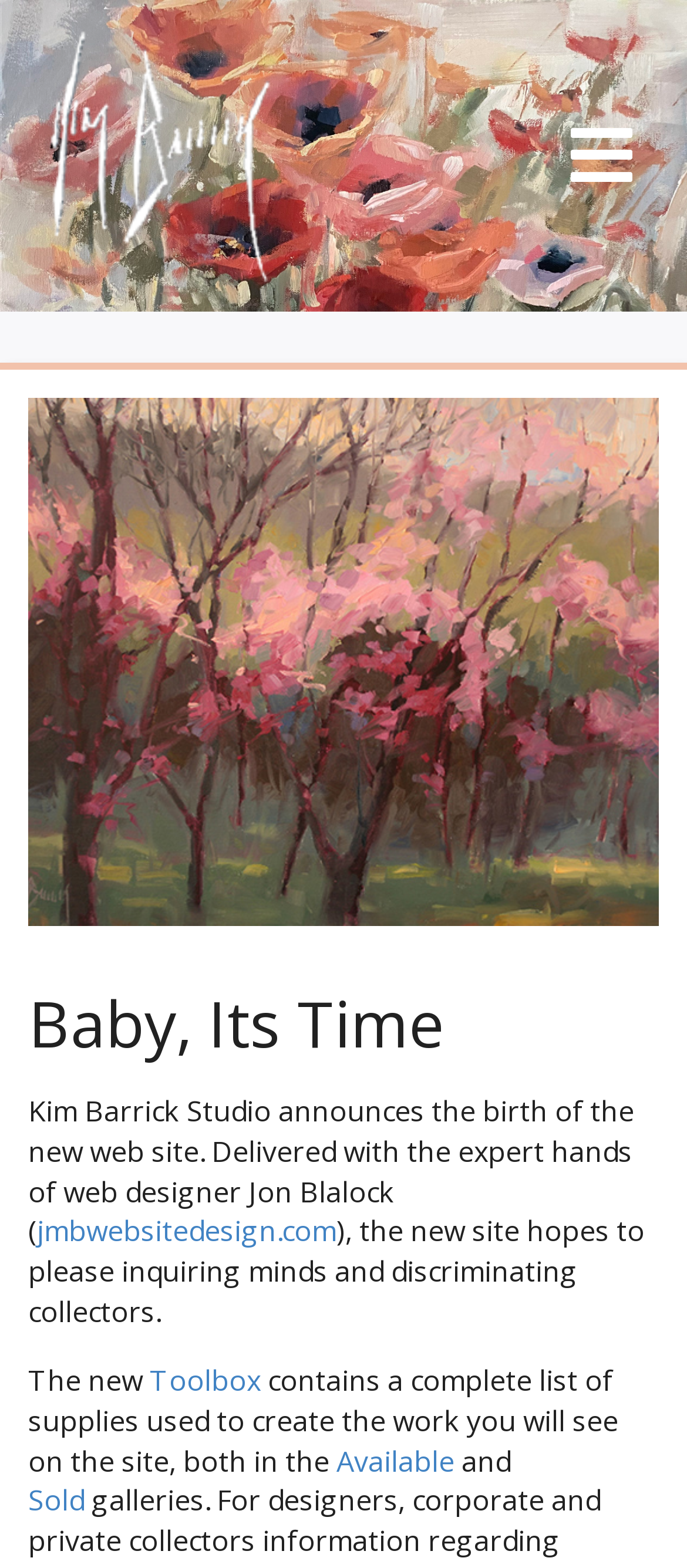Answer with a single word or phrase: 
What is the name of the studio behind the website?

Kim Barrick Studio